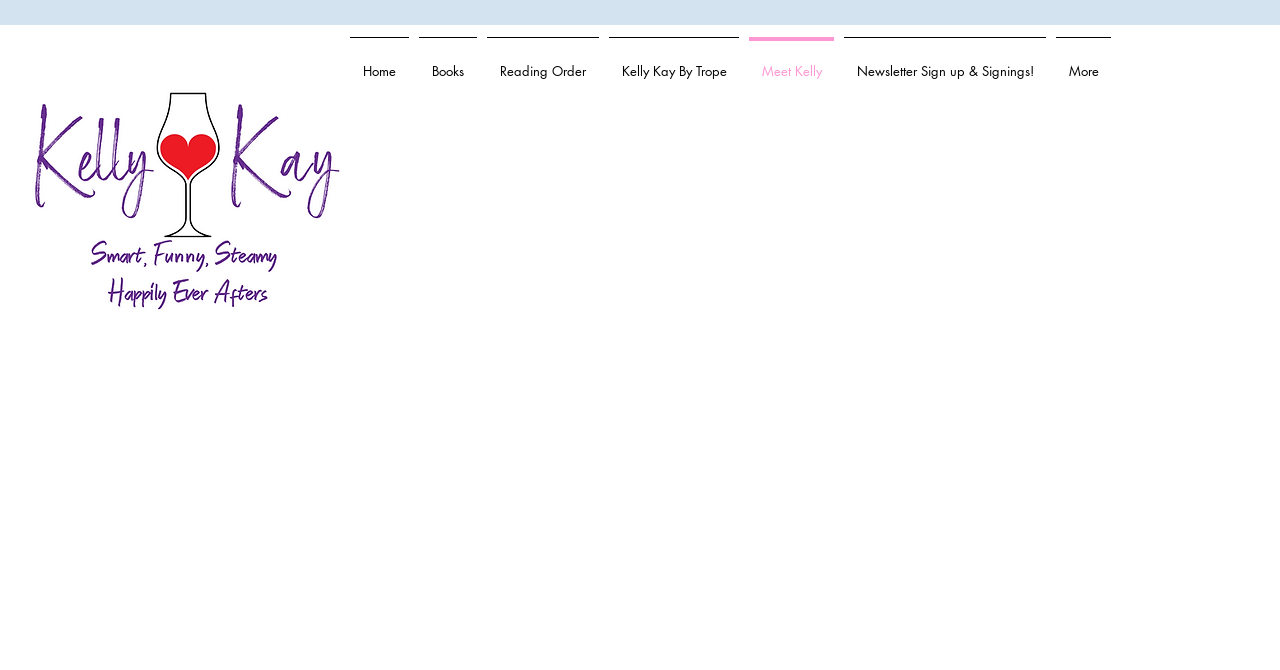Using floating point numbers between 0 and 1, provide the bounding box coordinates in the format (top-left x, top-left y, bottom-right x, bottom-right y). Locate the UI element described here: Books

[0.323, 0.055, 0.377, 0.13]